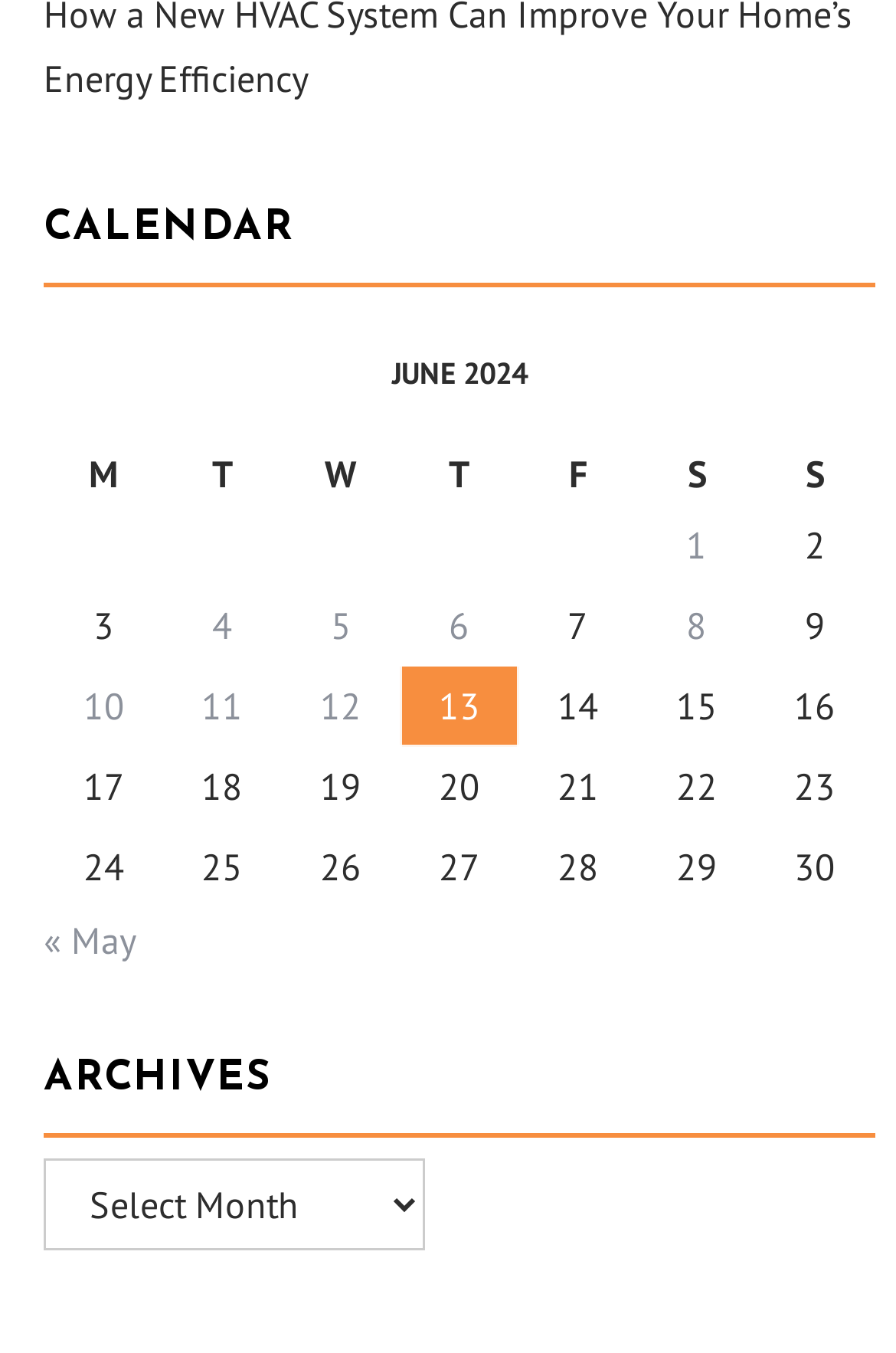Please identify the bounding box coordinates of the element's region that I should click in order to complete the following instruction: "View posts published on June 1, 2024". The bounding box coordinates consist of four float numbers between 0 and 1, i.e., [left, top, right, bottom].

[0.766, 0.386, 0.789, 0.42]